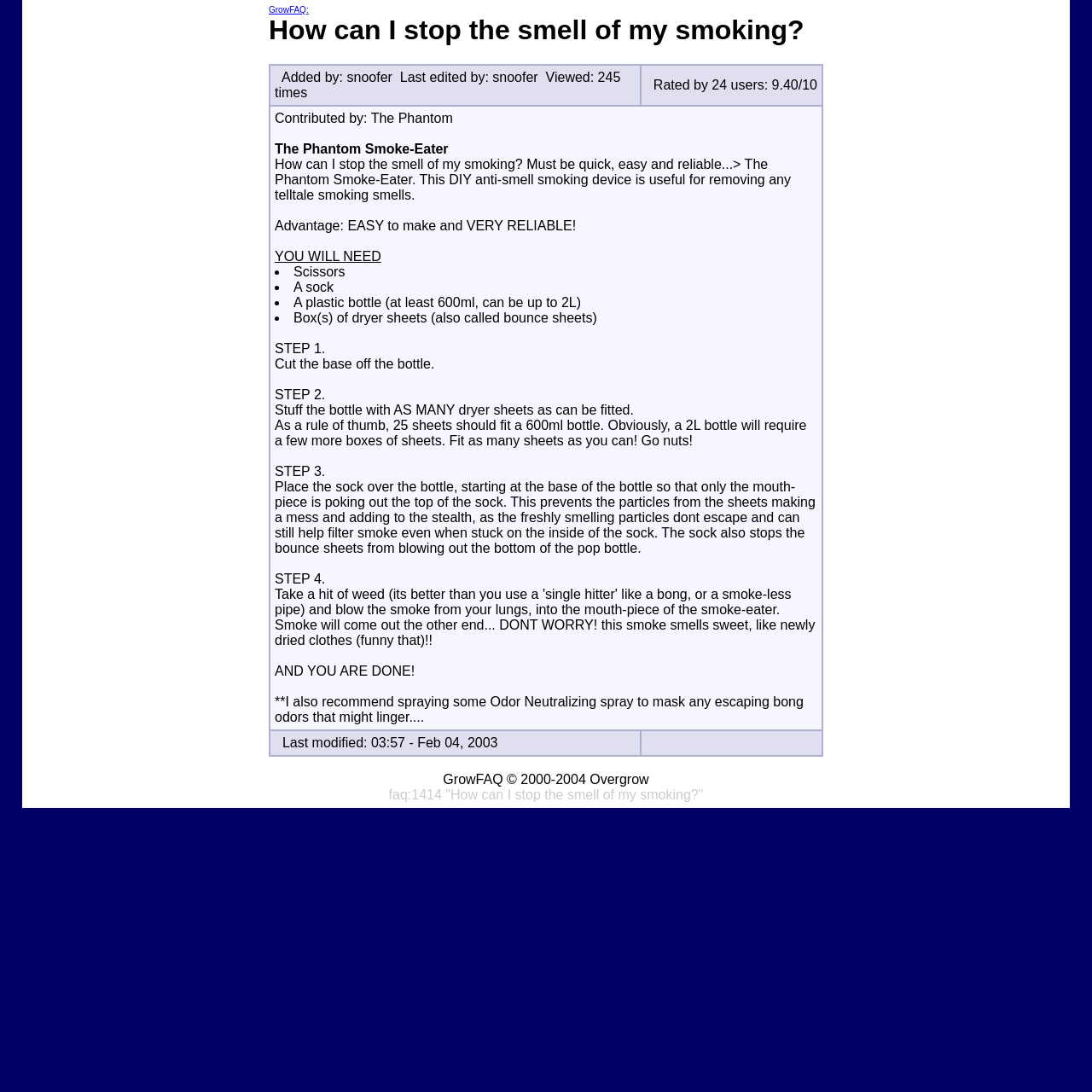Locate and extract the headline of this webpage.

How can I stop the smell of my smoking?